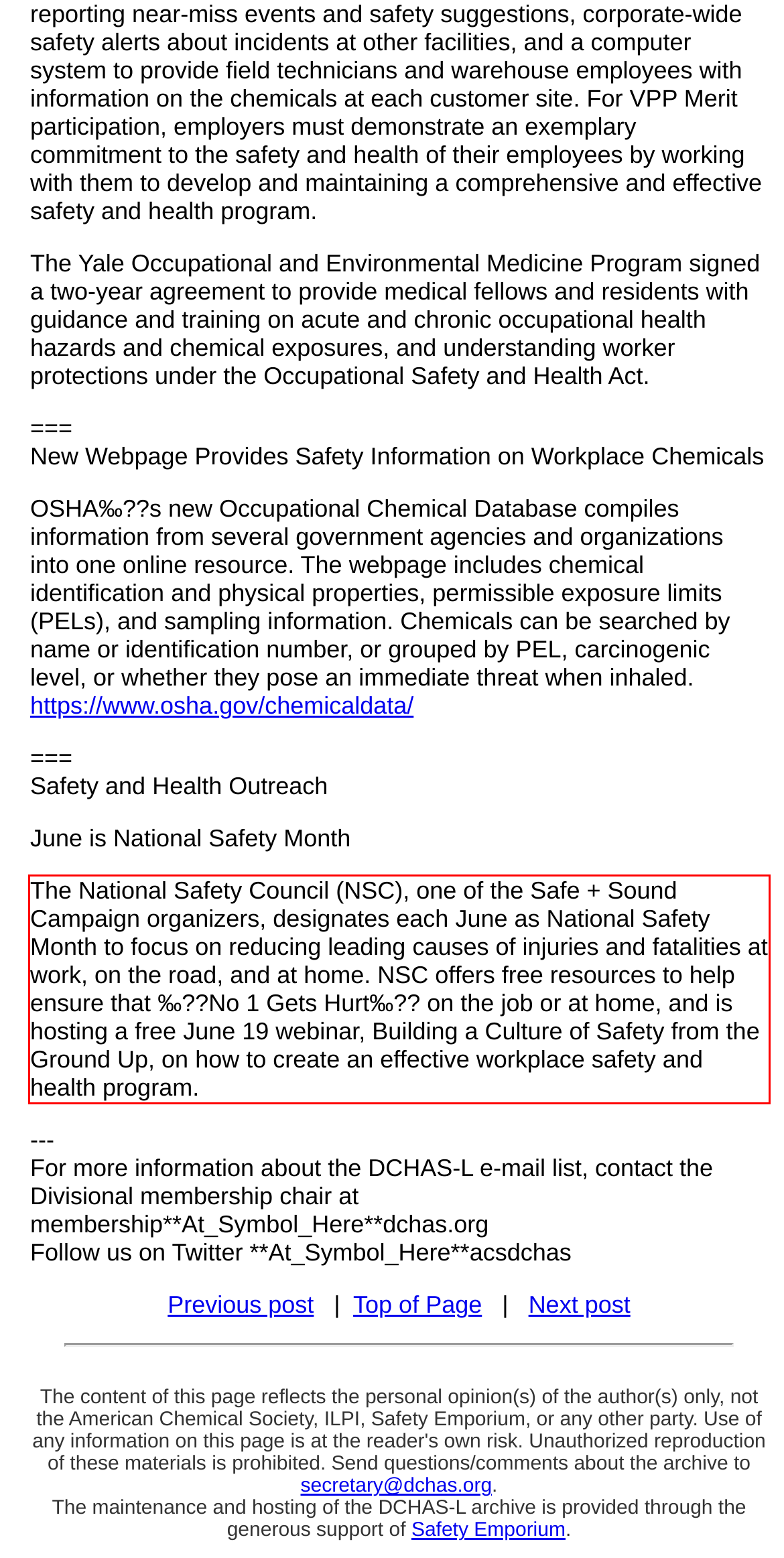Given a screenshot of a webpage, identify the red bounding box and perform OCR to recognize the text within that box.

The National Safety Council (NSC), one of the Safe + Sound Campaign organizers, designates each June as National Safety Month to focus on reducing leading causes of injuries and fatalities at work, on the road, and at home. NSC offers free resources to help ensure that ‰??No 1 Gets Hurt‰?? on the job or at home, and is hosting a free June 19 webinar, Building a Culture of Safety from the Ground Up, on how to create an effective workplace safety and health program.